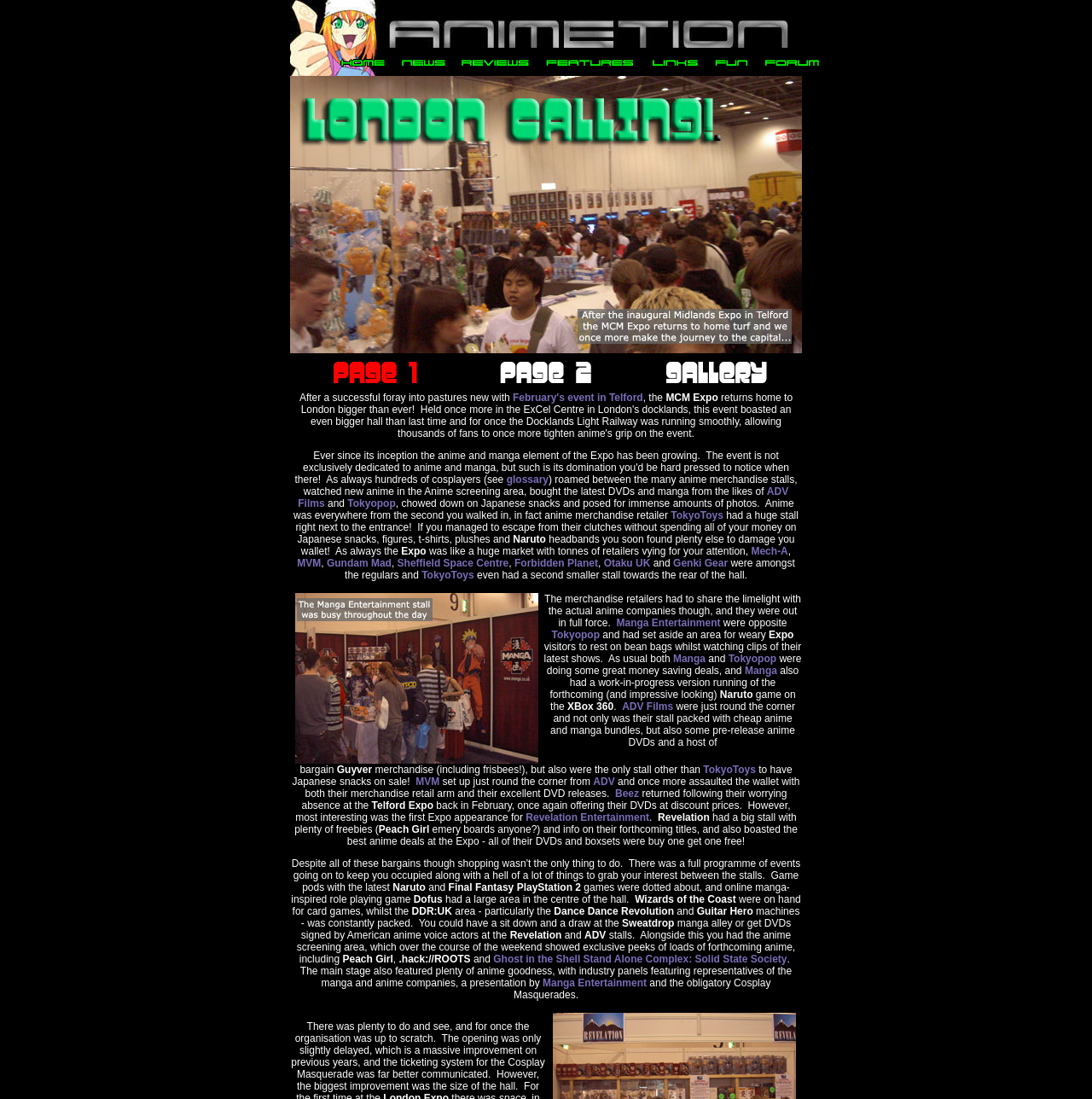Please study the image and answer the question comprehensively:
What was available at the Manga Entertainment stall?

Based on the webpage content, it appears that the Manga Entertainment stall at the MCM London Expo had an area set aside for weary Expo visitors to rest on bean bags while watching clips of their latest shows. This information is mentioned in the third paragraph of the webpage content.